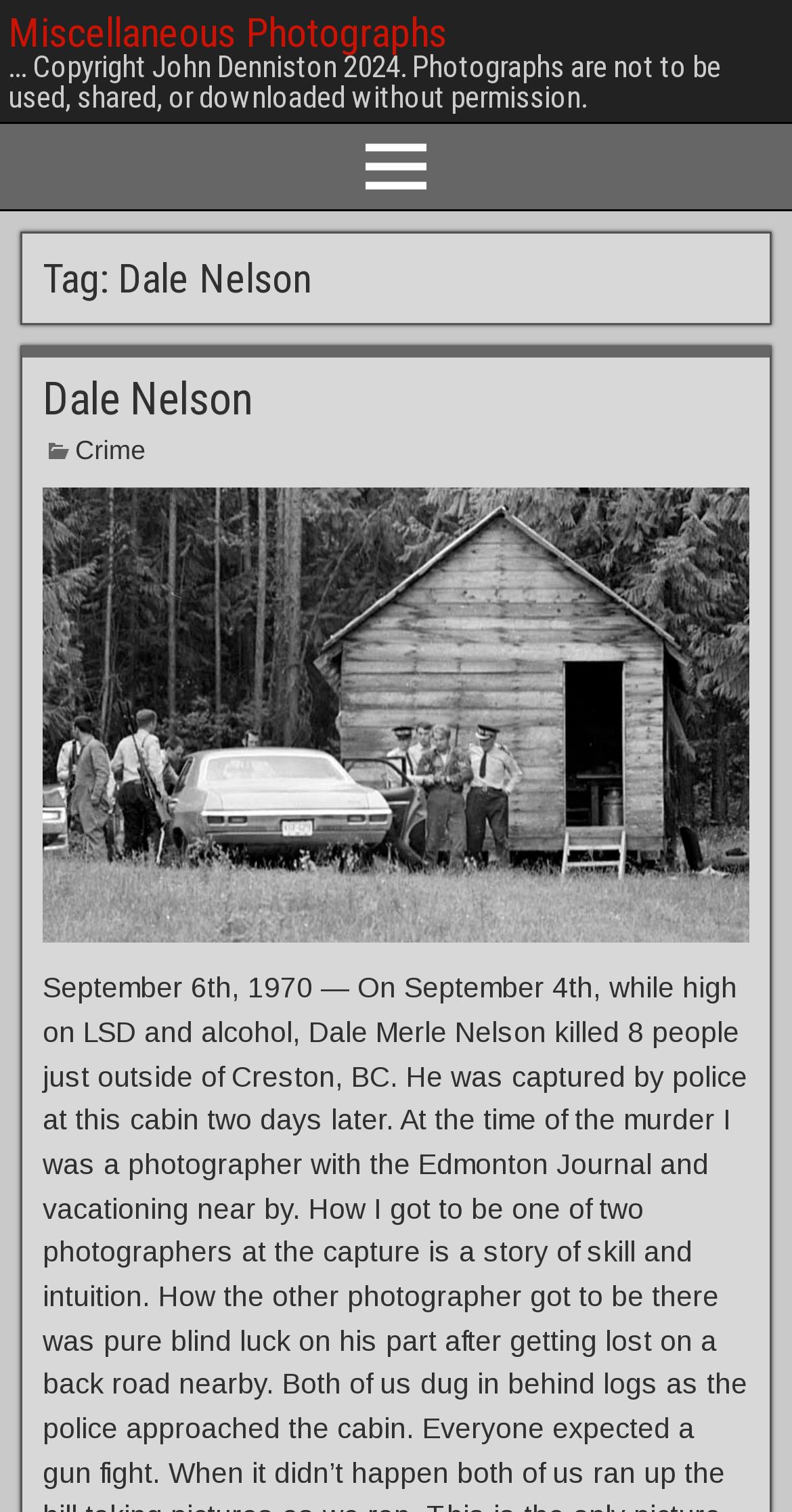What is the description of the image?
Refer to the screenshot and answer in one word or phrase.

Dale Nelson murderer capture